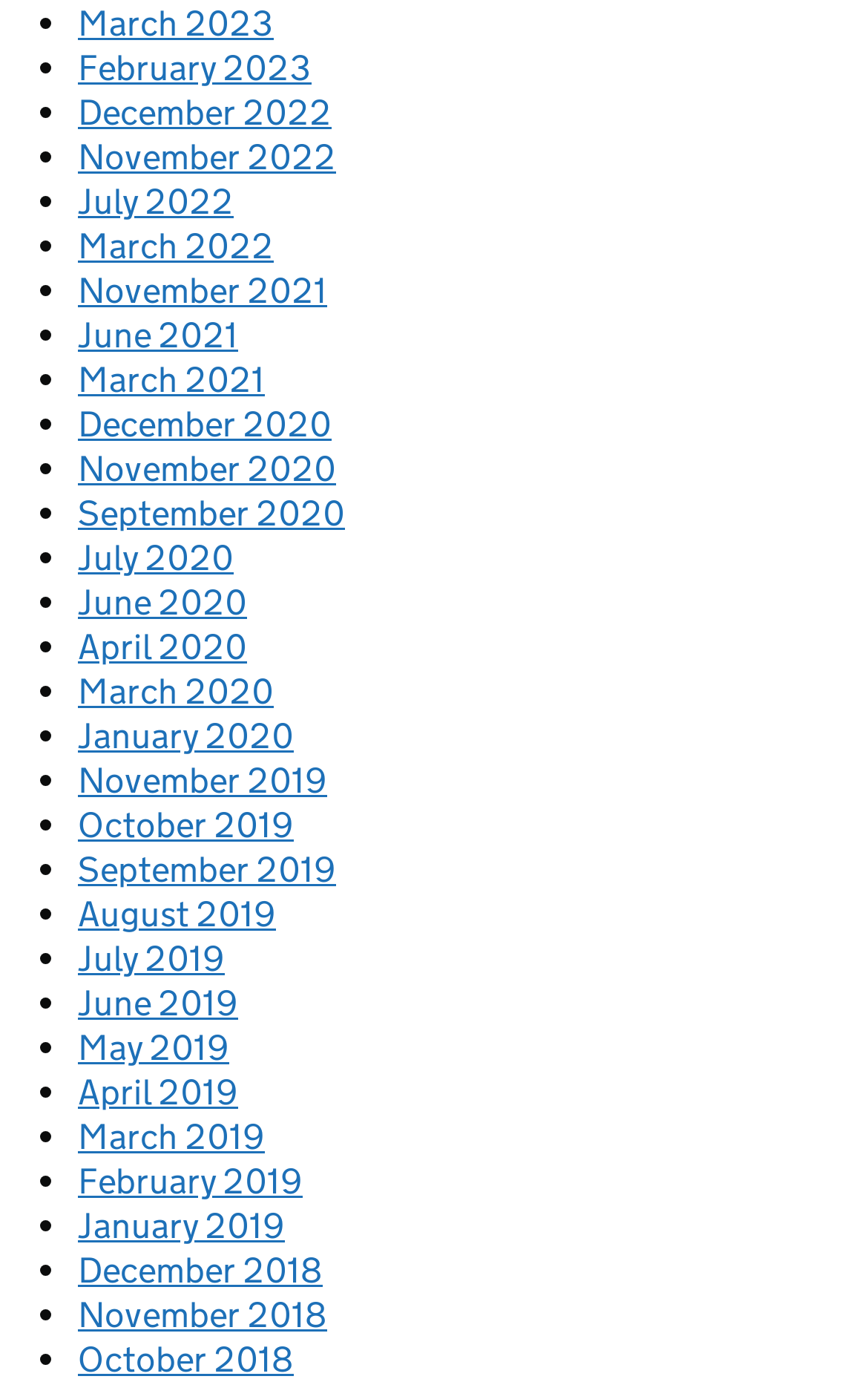What is the common prefix of all the links?
Using the information from the image, provide a comprehensive answer to the question.

By examining the list of links, I found that there is no common prefix among all the links. Each link has a unique text, which is a month and year combination.